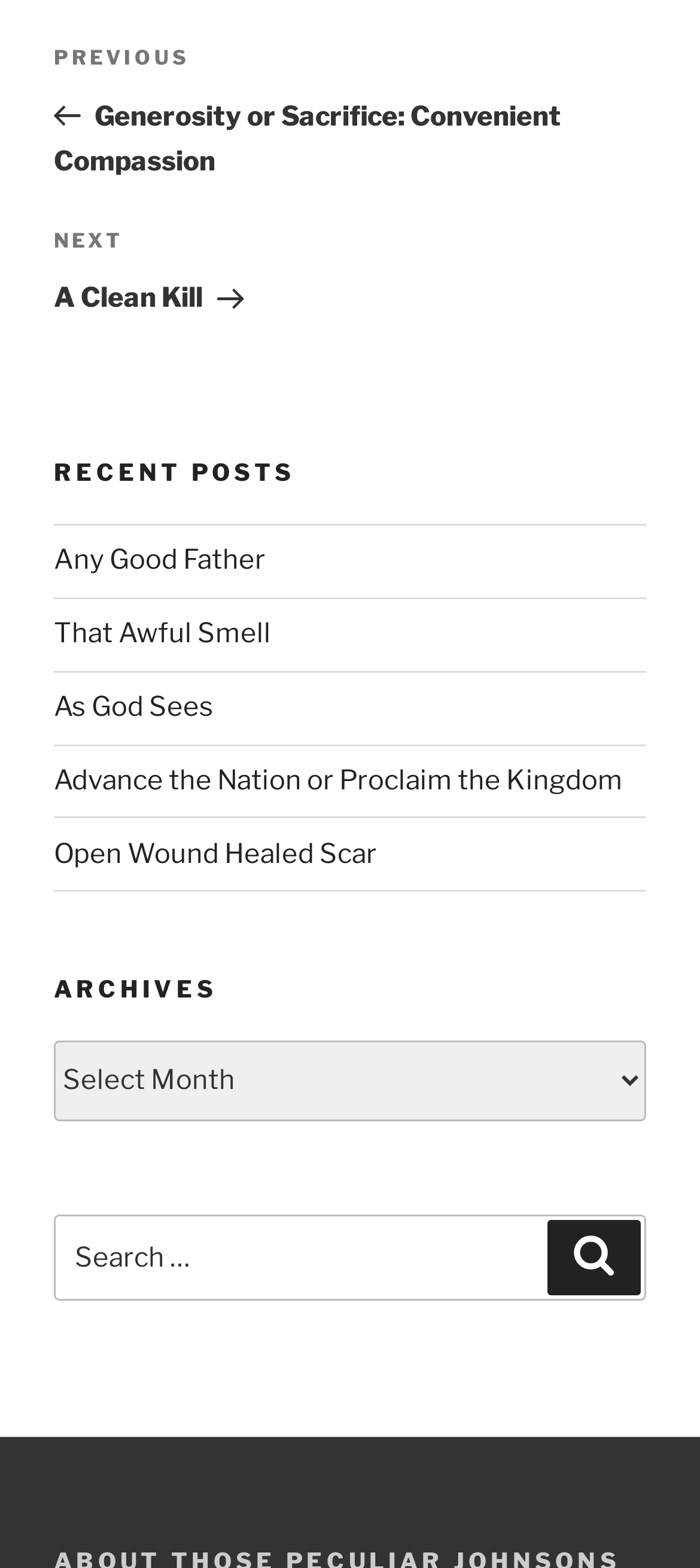Consider the image and give a detailed and elaborate answer to the question: 
What is the purpose of the 'Search for:' field?

The 'Search for:' field is a search box that allows users to search for specific blog posts on the website. It is located in the blog sidebar and has a button labeled 'Search' next to it, indicating that it is a search function.